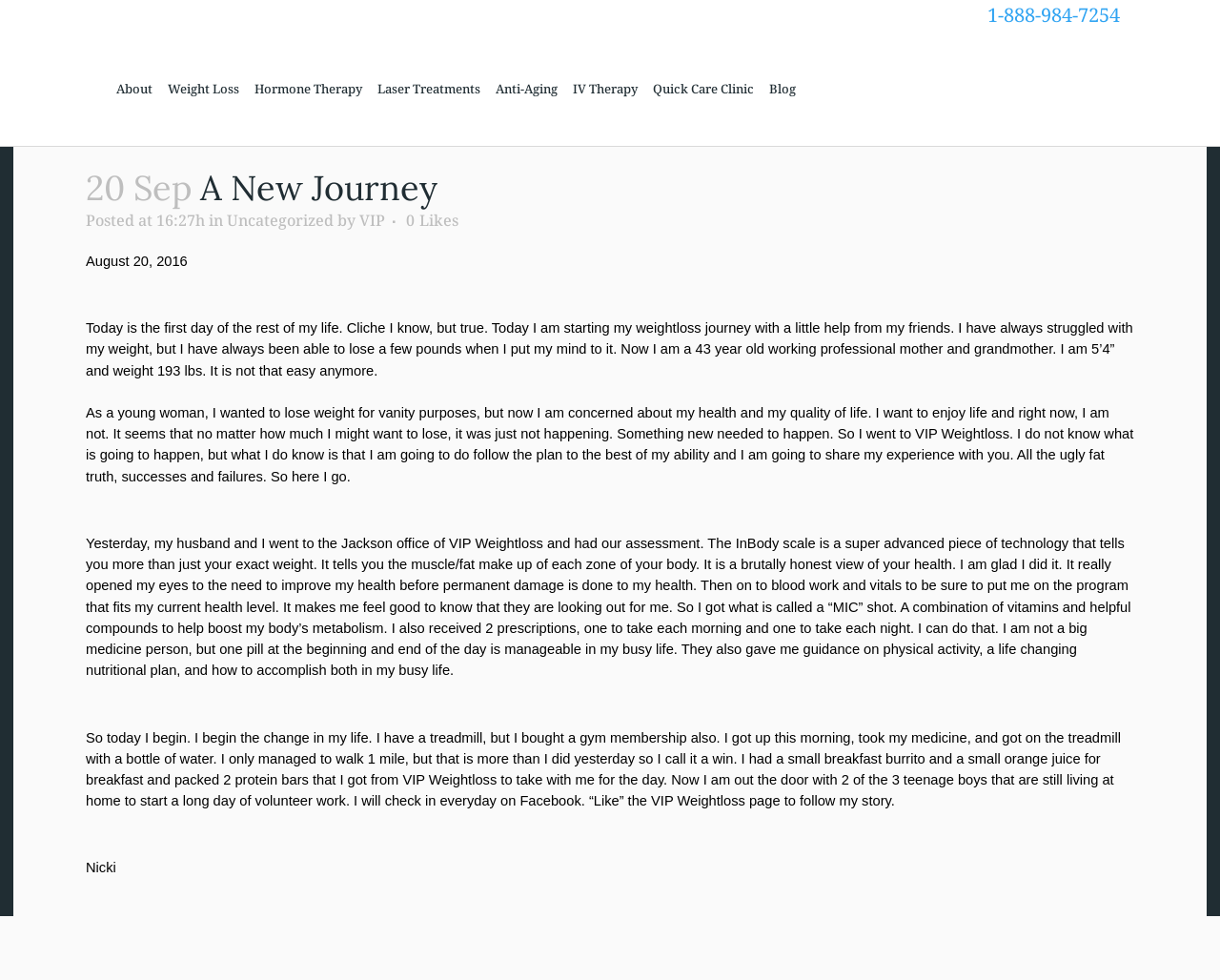Locate the bounding box coordinates of the item that should be clicked to fulfill the instruction: "Call the phone number 1-888-984-7254".

[0.809, 0.002, 0.918, 0.028]